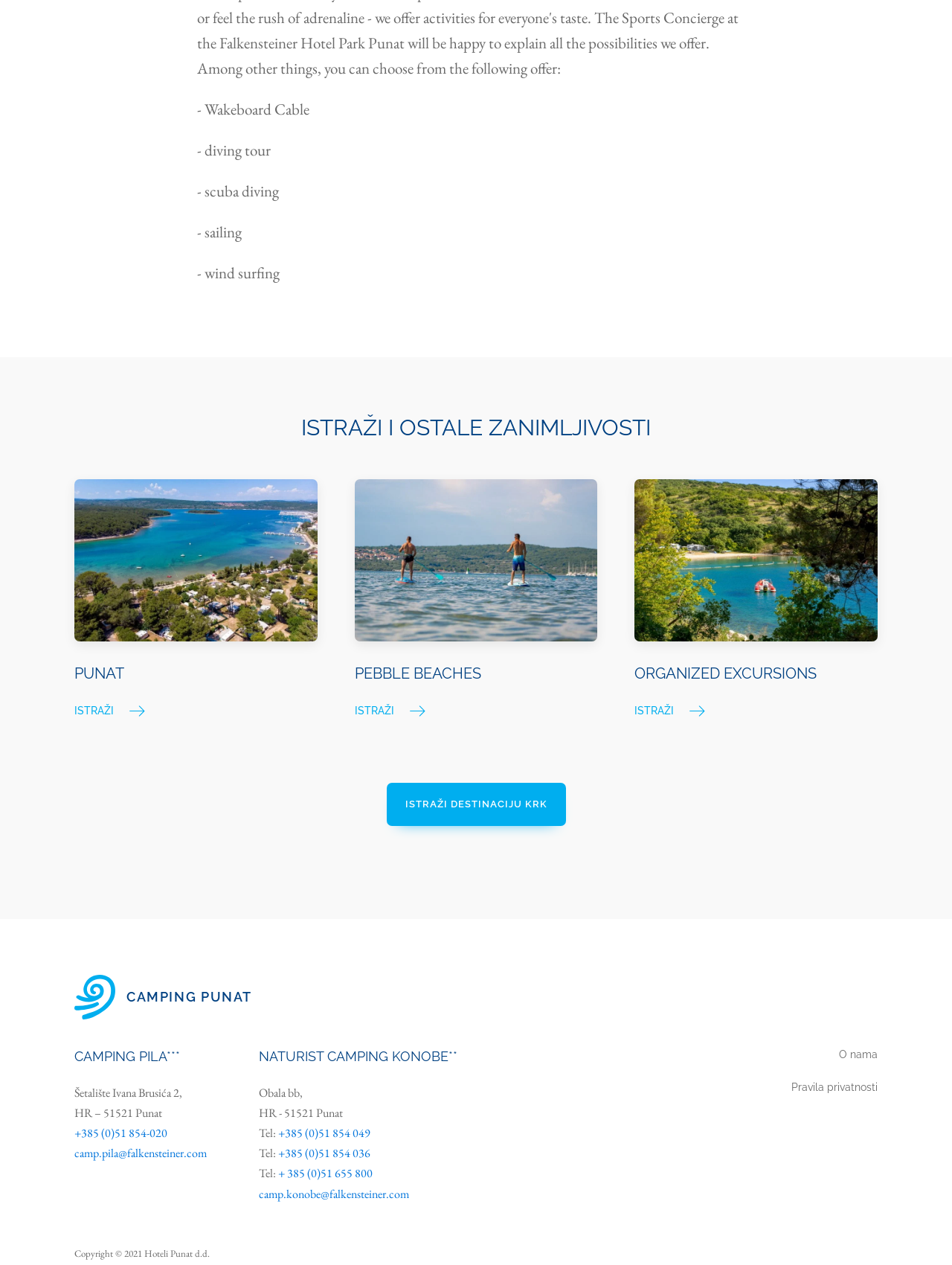Please find and report the bounding box coordinates of the element to click in order to perform the following action: "Contact Camping Pila". The coordinates should be expressed as four float numbers between 0 and 1, in the format [left, top, right, bottom].

[0.078, 0.889, 0.176, 0.902]